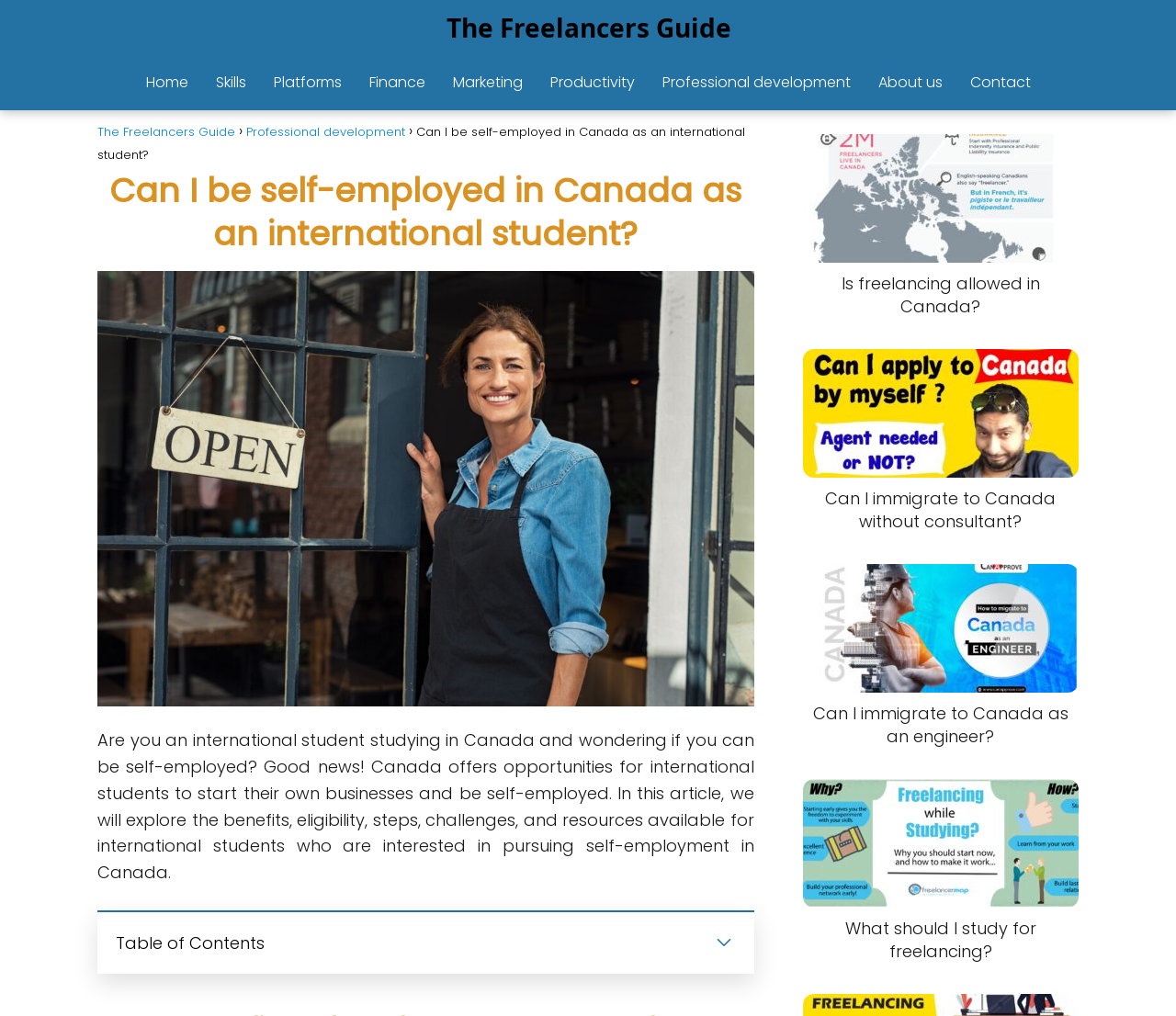Find the bounding box coordinates of the element to click in order to complete the given instruction: "Navigate to the 'About us' page."

[0.746, 0.071, 0.801, 0.091]